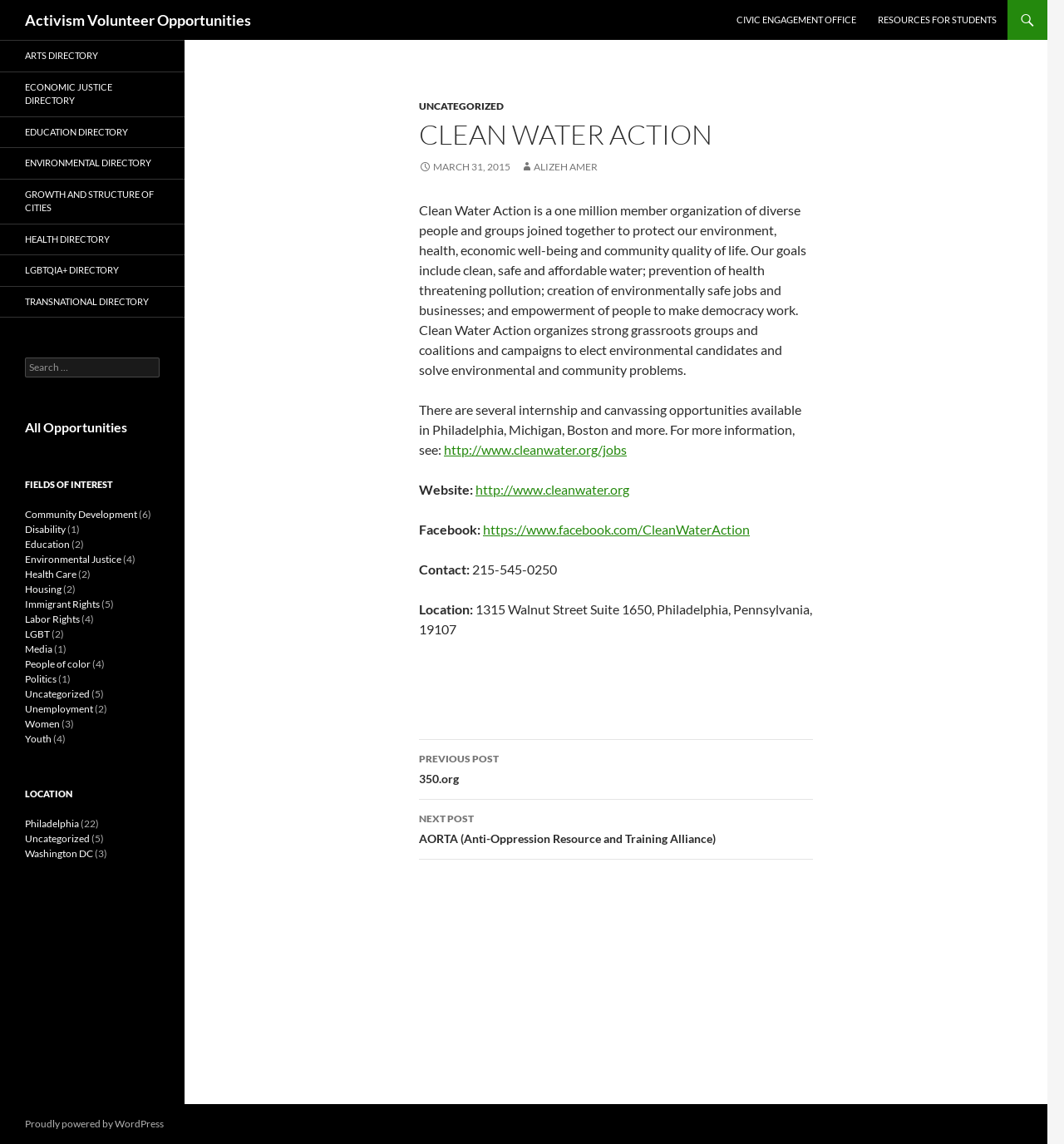Please find the bounding box coordinates of the clickable region needed to complete the following instruction: "Learn more about Clean Water Action". The bounding box coordinates must consist of four float numbers between 0 and 1, i.e., [left, top, right, bottom].

[0.447, 0.421, 0.591, 0.435]